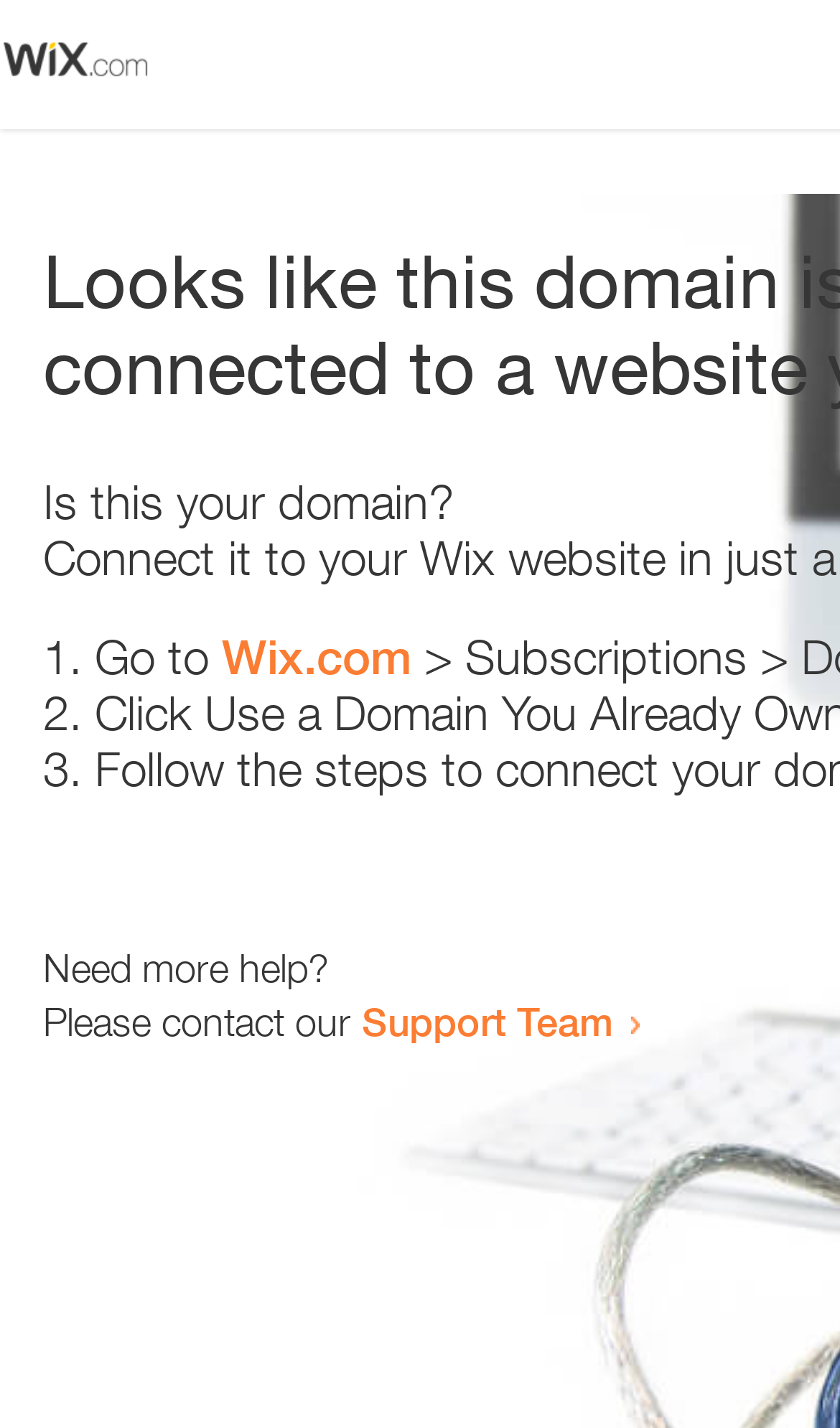Answer this question in one word or a short phrase: Who should be contacted for more help?

Support Team